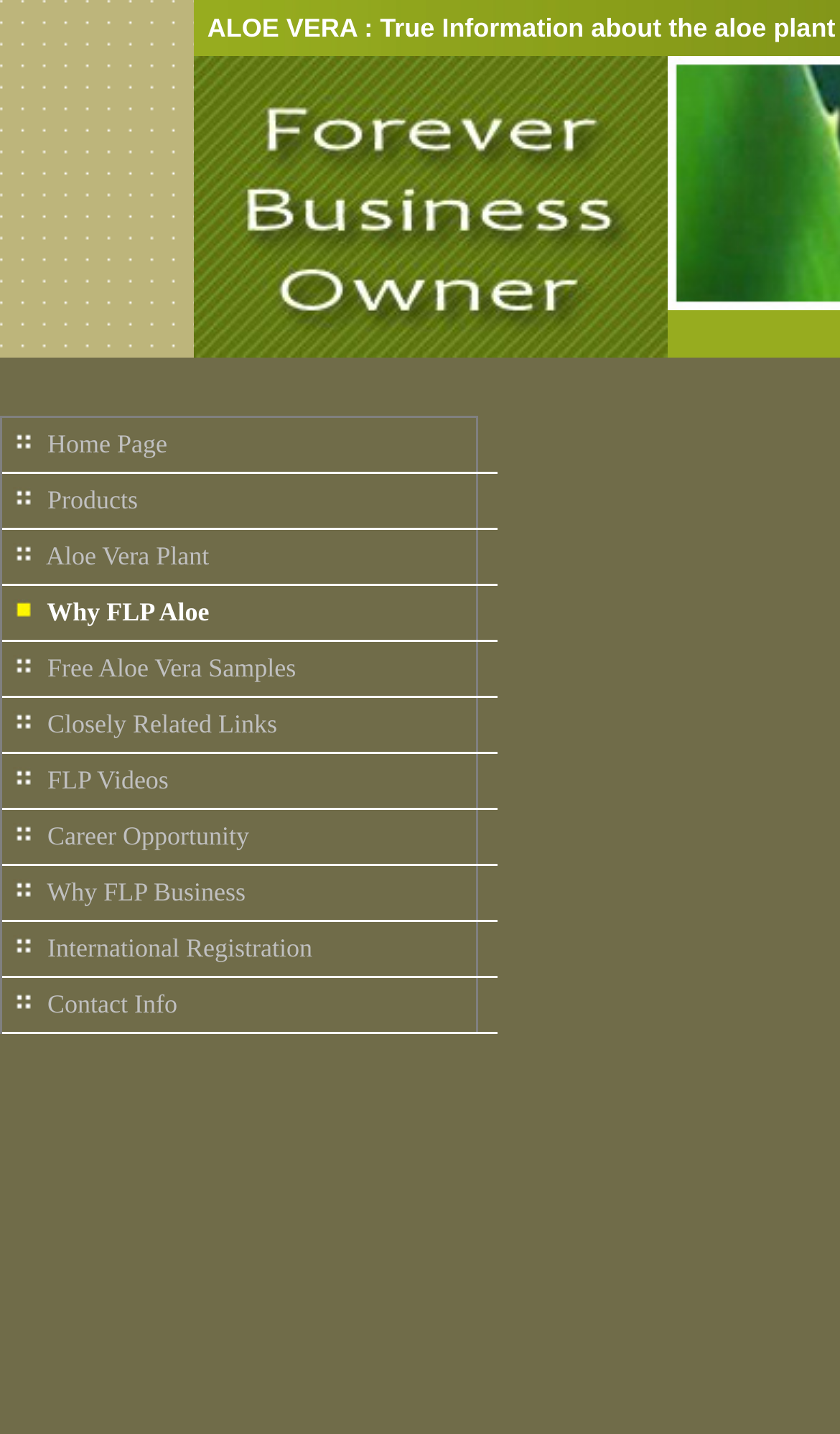Could you indicate the bounding box coordinates of the region to click in order to complete this instruction: "Watch FLP Videos".

[0.003, 0.526, 0.592, 0.565]